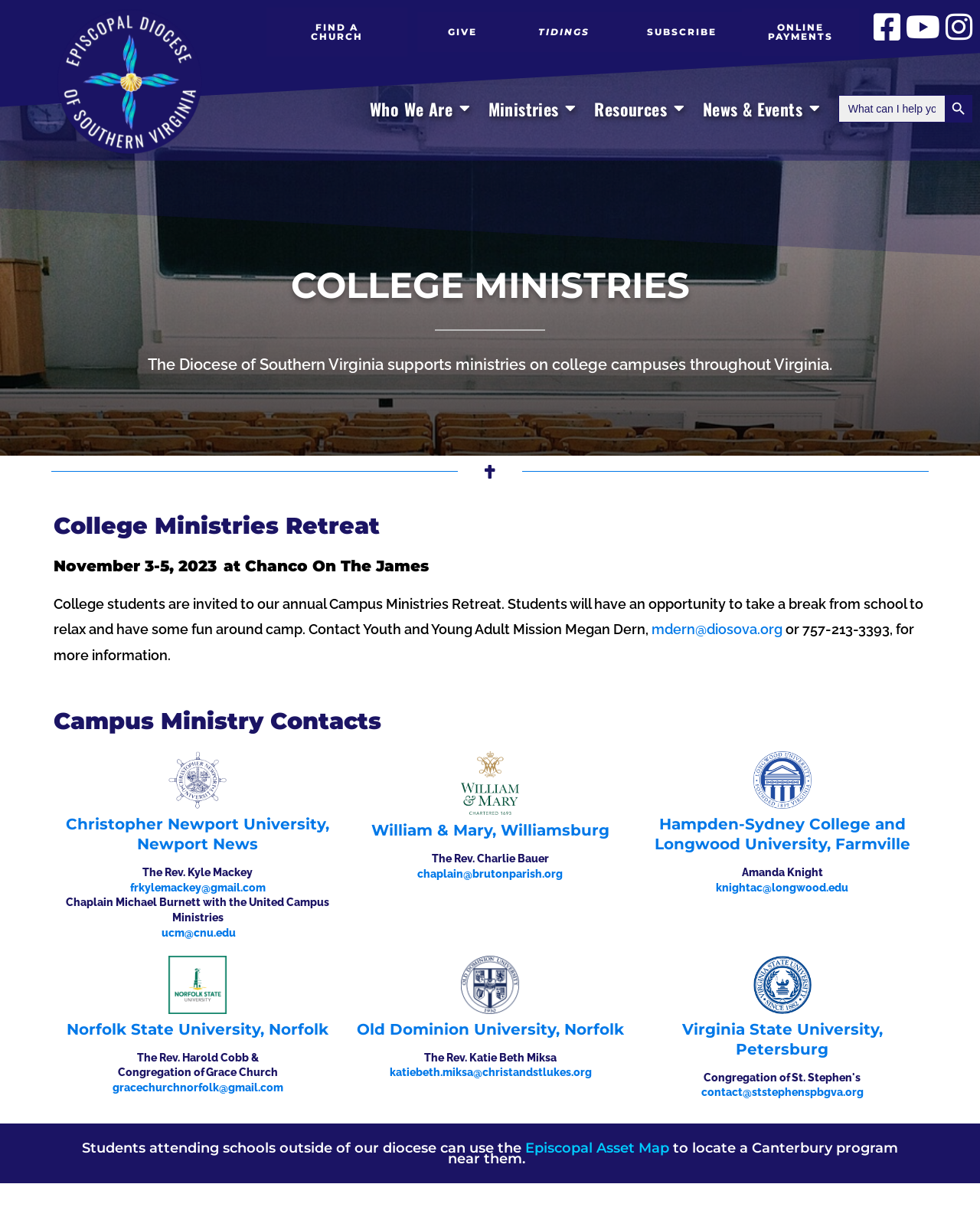Provide a one-word or short-phrase response to the question:
What is the date of the College Ministries Retreat?

November 3-5, 2023